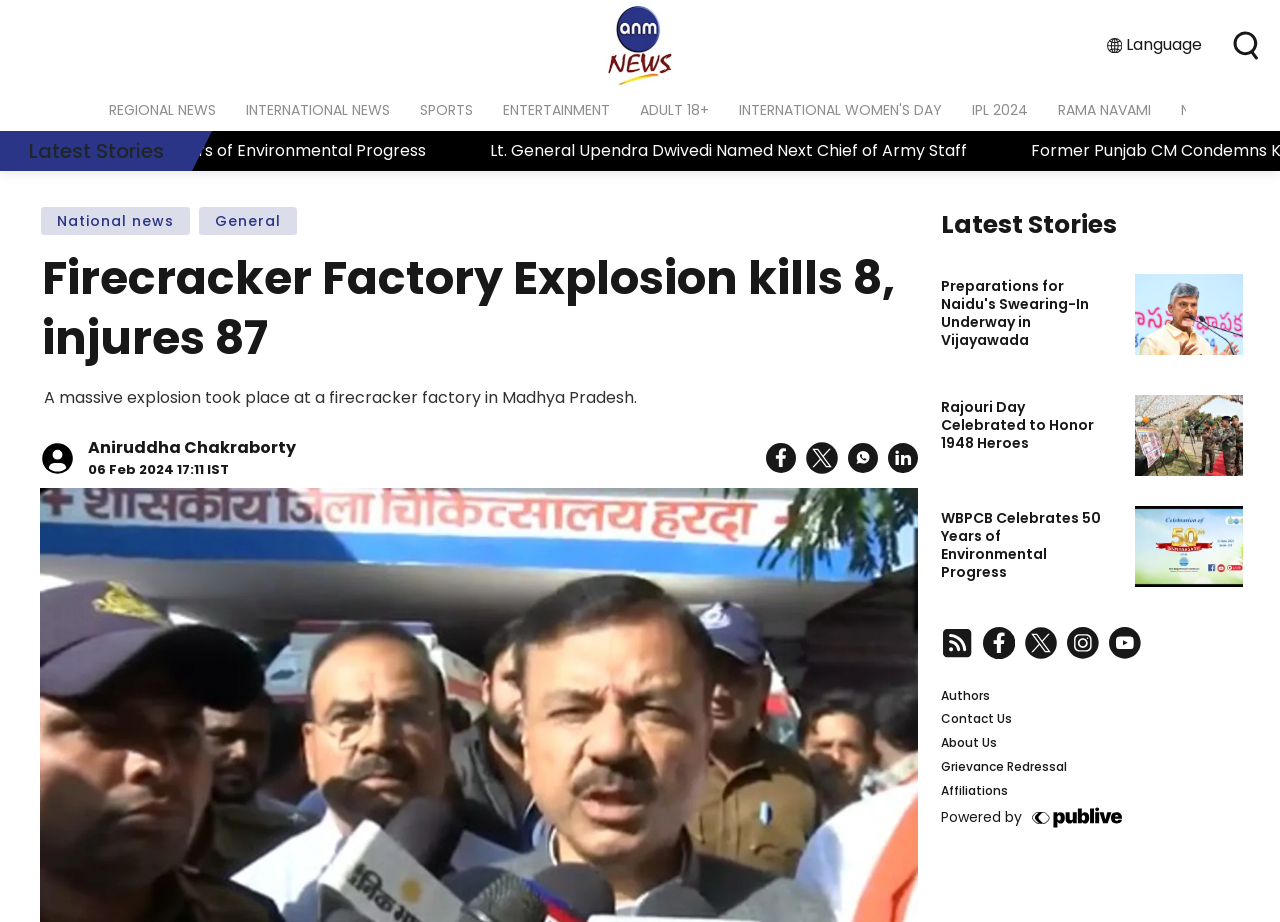What is the position of the language button on the webpage?
Refer to the screenshot and respond with a concise word or phrase.

Top right